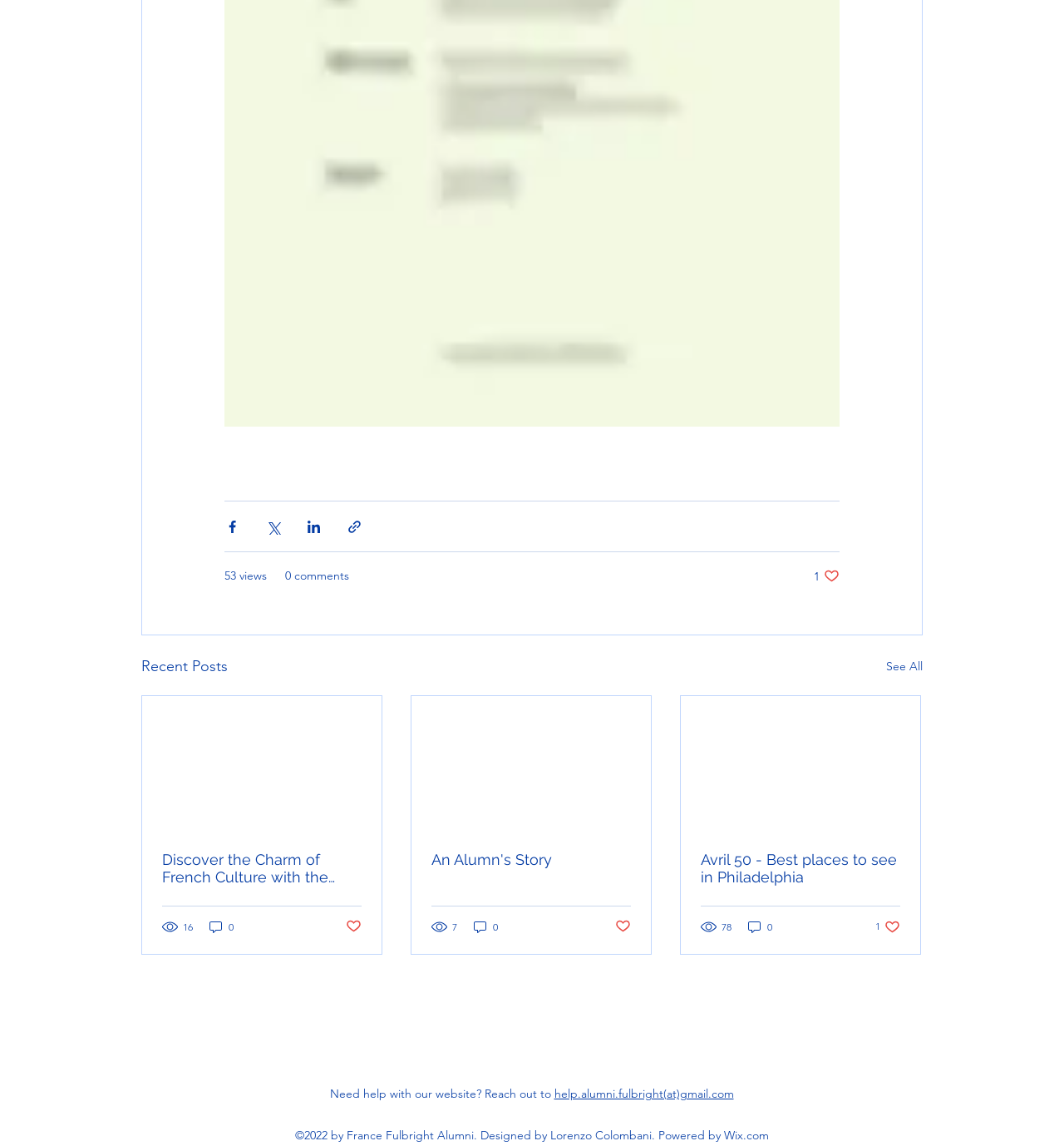Please identify the bounding box coordinates of the clickable area that will allow you to execute the instruction: "Like the post 'Avril 50 - Best places to see in Philadelphia'".

[0.823, 0.802, 0.846, 0.815]